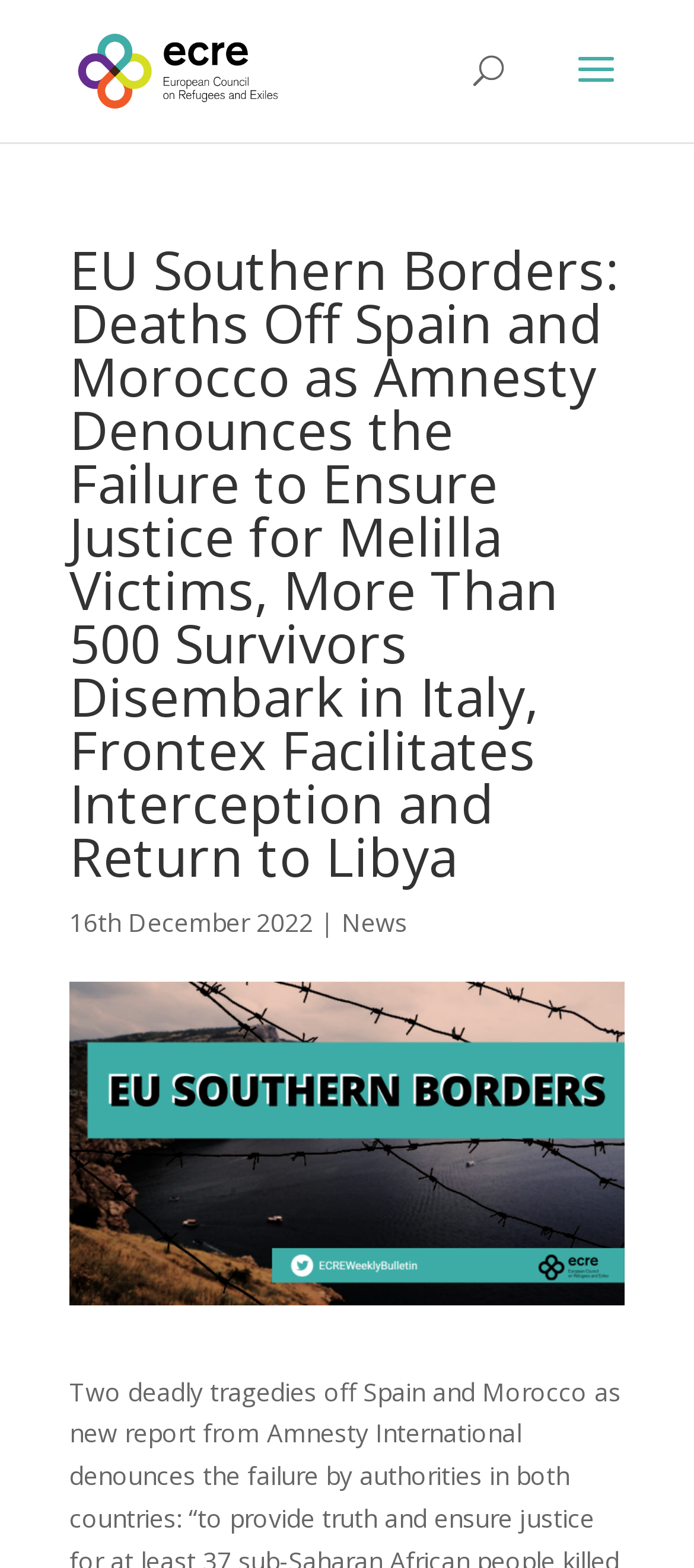Extract the bounding box coordinates of the UI element described: "alt="D + C"". Provide the coordinates in the format [left, top, right, bottom] with values ranging from 0 to 1.

None